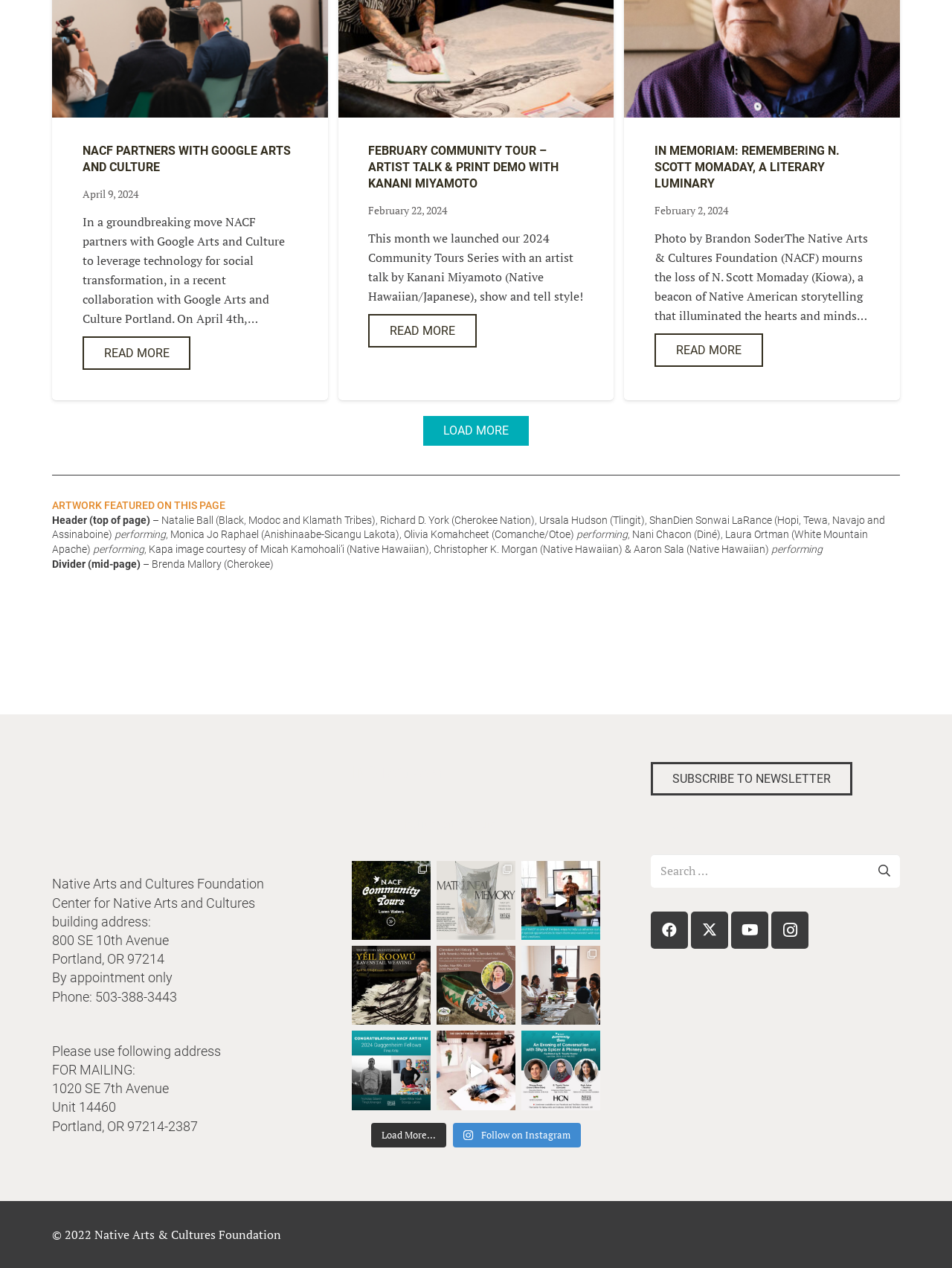What is the theme of the exhibition 'Matrilineal Memory'?
Please provide a single word or phrase in response based on the screenshot.

Hopi heritage